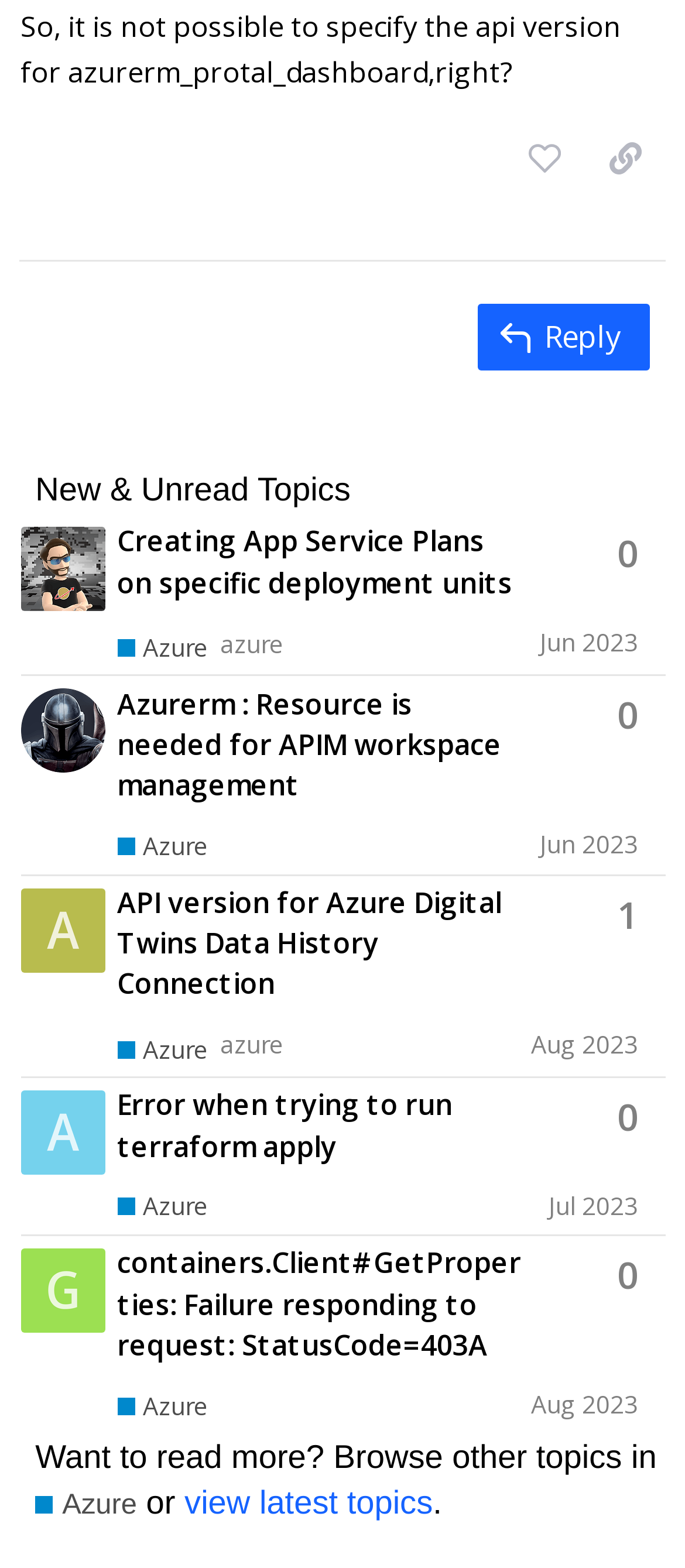What is the latest topic's creation date?
Based on the visual, give a brief answer using one word or a short phrase.

Aug 18, 2023